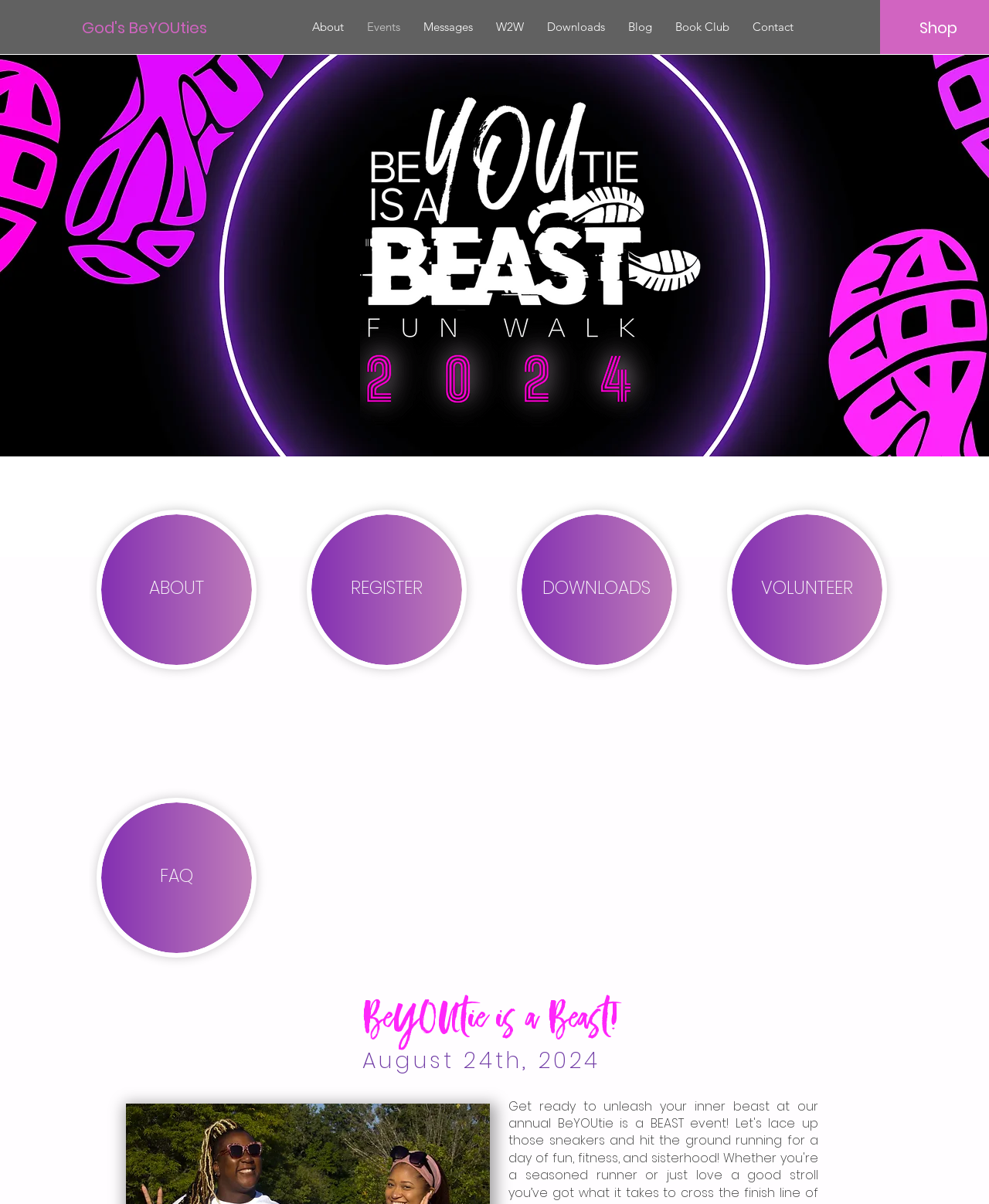What is the 'W2W' link related to?
Please respond to the question with a detailed and thorough explanation.

The 'W2W' link is part of the navigation menu, but its purpose or meaning is unclear. It does not have any obvious connection to BeYOUtie or the surrounding elements, and further context is needed to determine its significance.